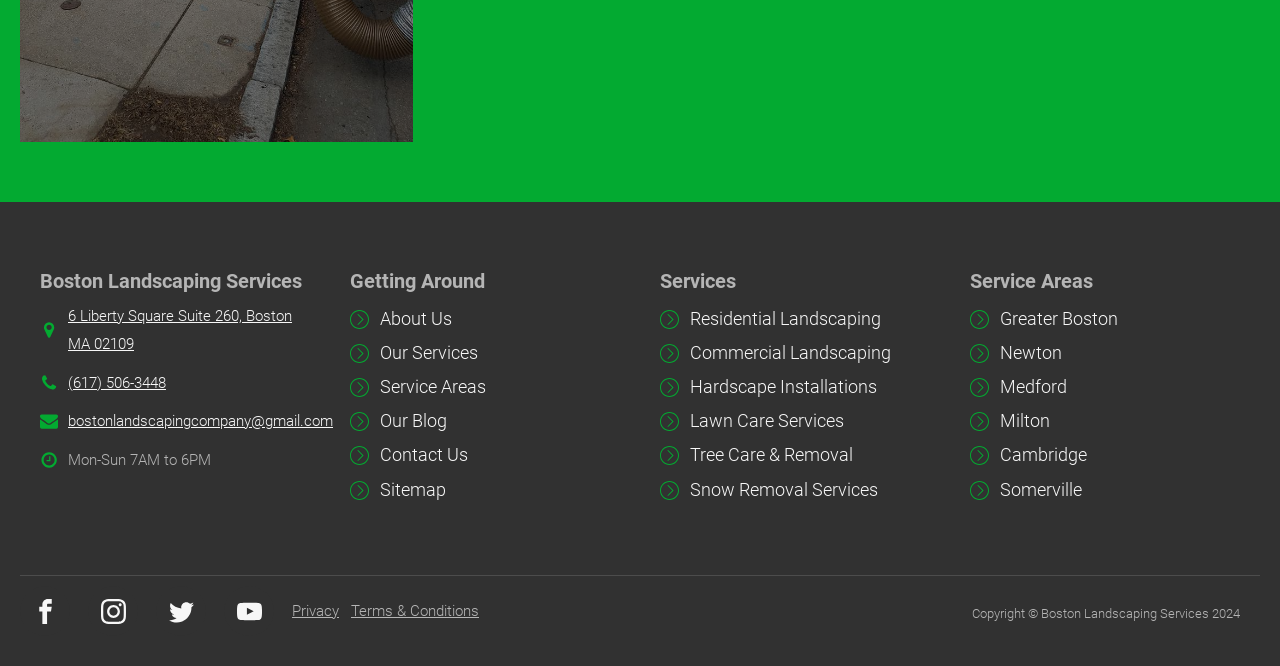Please respond in a single word or phrase: 
What services does the Boston Landscaping Company offer?

Residential Landscaping, Commercial Landscaping, etc.